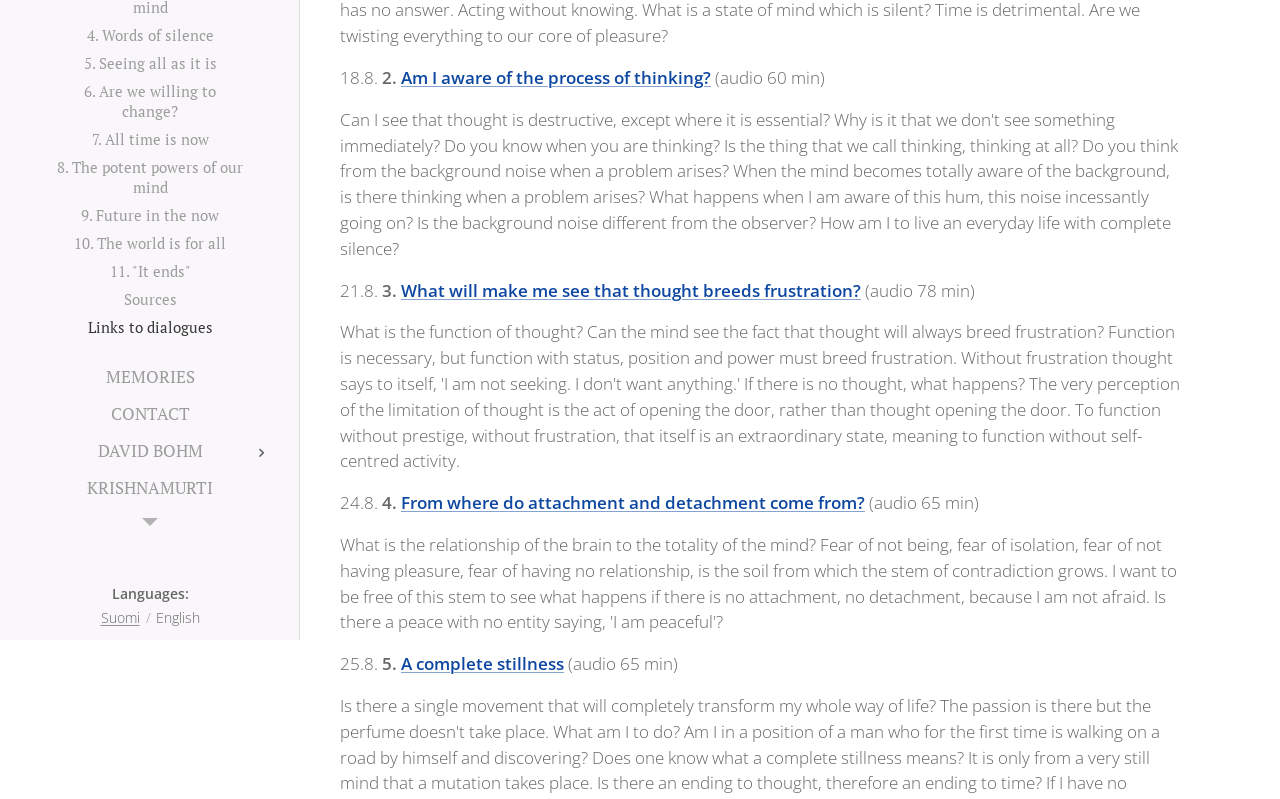Please predict the bounding box coordinates (top-left x, top-left y, bottom-right x, bottom-right y) for the UI element in the screenshot that fits the description: 11. "It ends"

[0.005, 0.323, 0.23, 0.355]